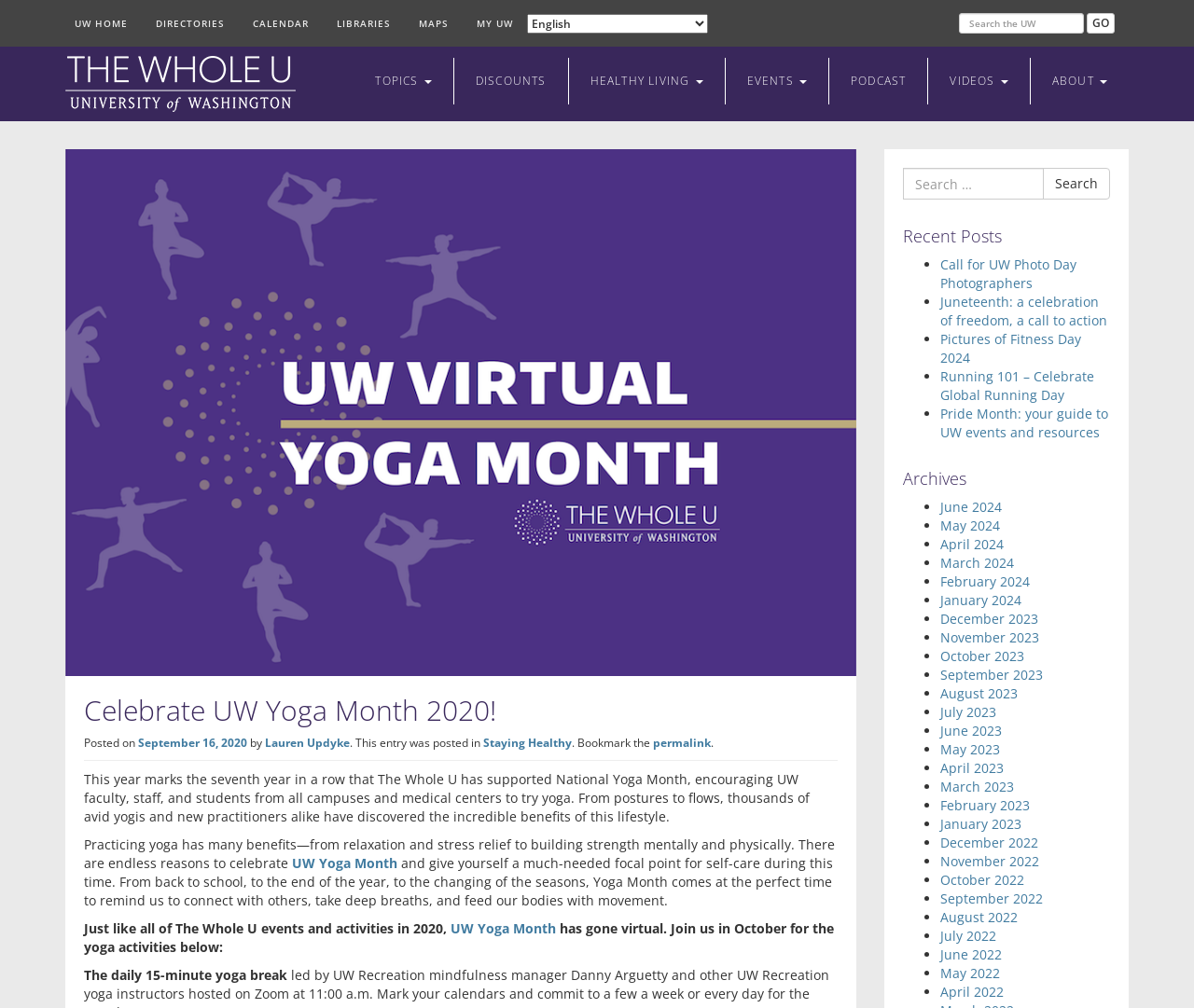Locate the bounding box coordinates of the clickable region to complete the following instruction: "Read about Celebrate UW Yoga Month 2020!."

[0.07, 0.689, 0.701, 0.72]